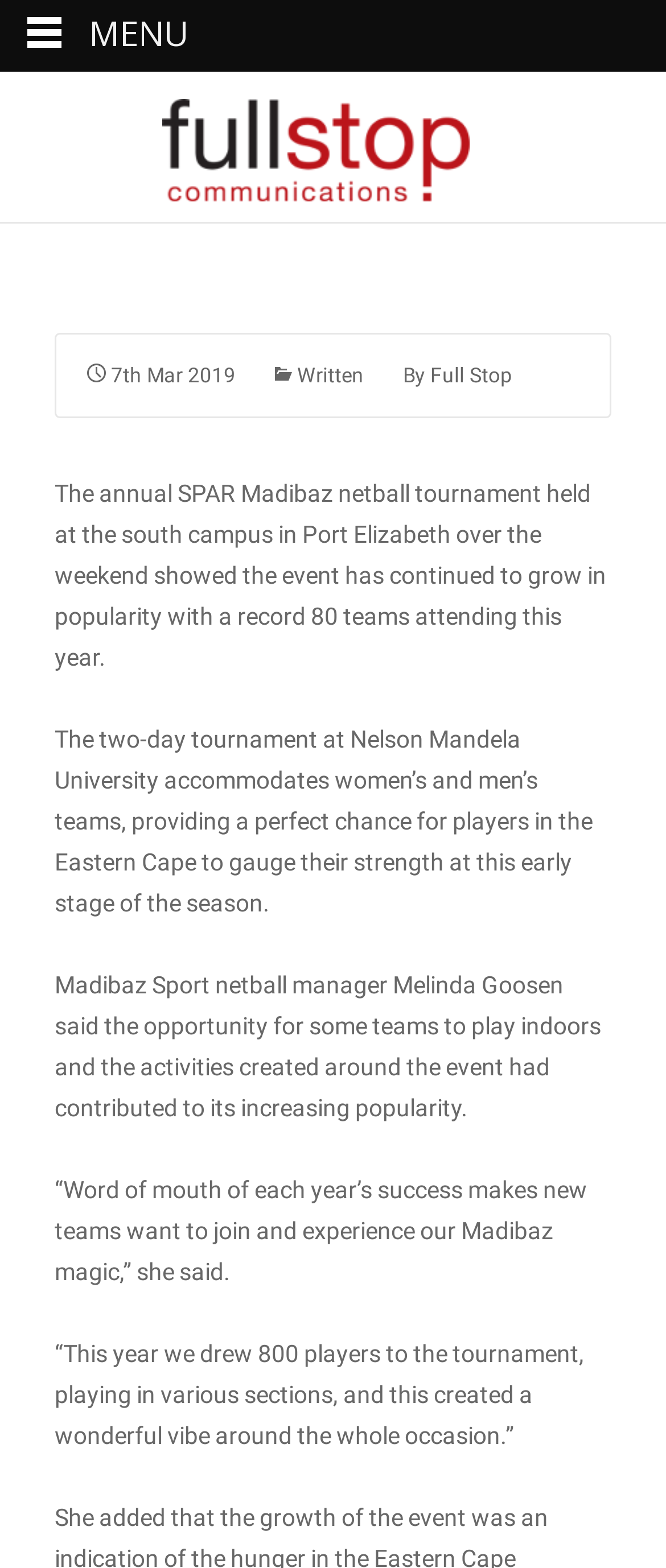Given the element description Full Stop, specify the bounding box coordinates of the corresponding UI element in the format (top-left x, top-left y, bottom-right x, bottom-right y). All values must be between 0 and 1.

[0.646, 0.232, 0.769, 0.247]